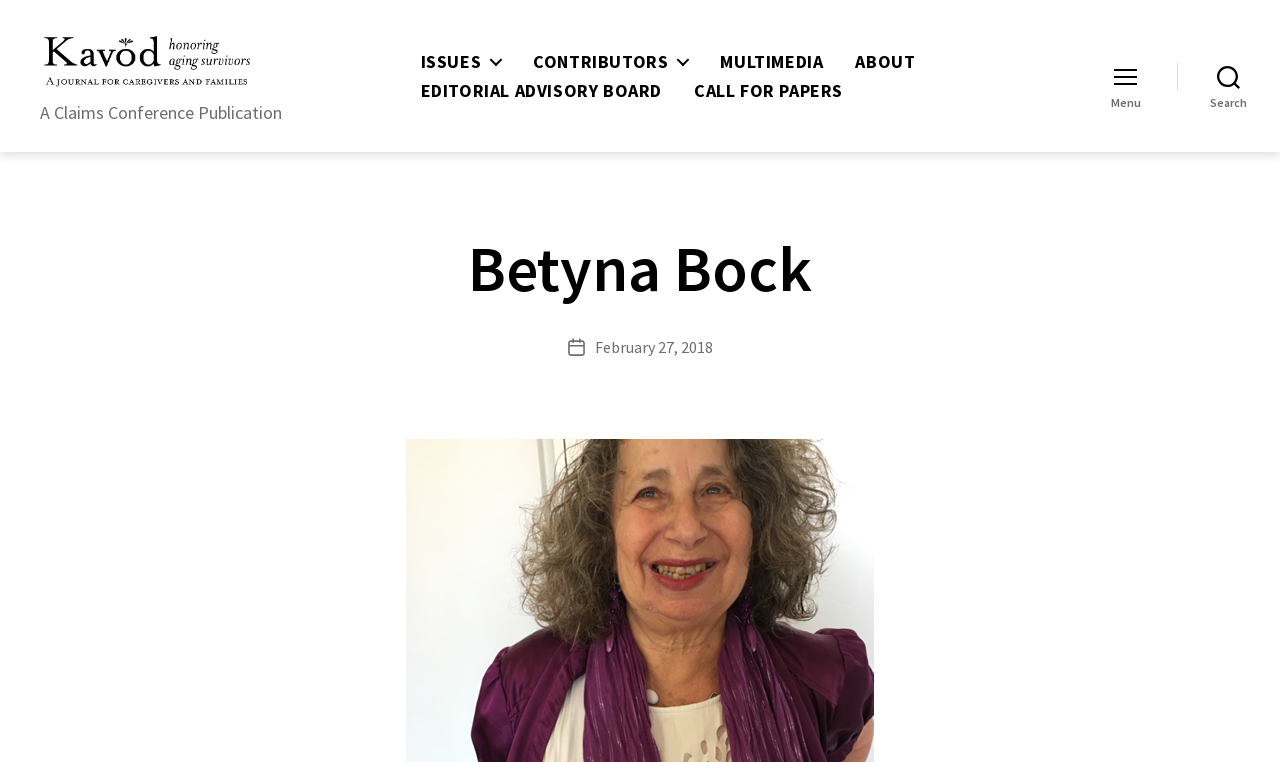Refer to the element description parent_node: Kavod and identify the corresponding bounding box in the screenshot. Format the coordinates as (top-left x, top-left y, bottom-right x, bottom-right y) with values in the range of 0 to 1.

[0.031, 0.037, 0.269, 0.155]